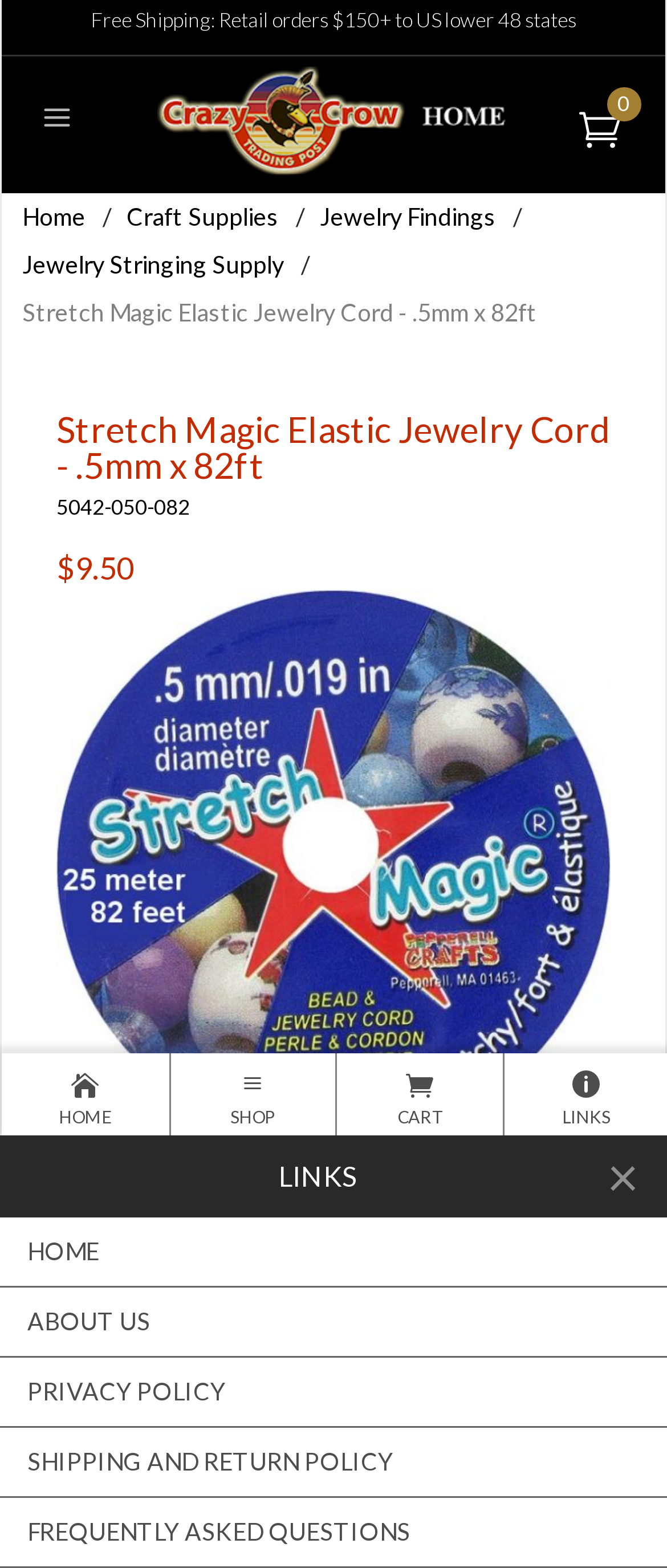What is the name of the online store? Using the information from the screenshot, answer with a single word or phrase.

Crazy Crow Trading Post